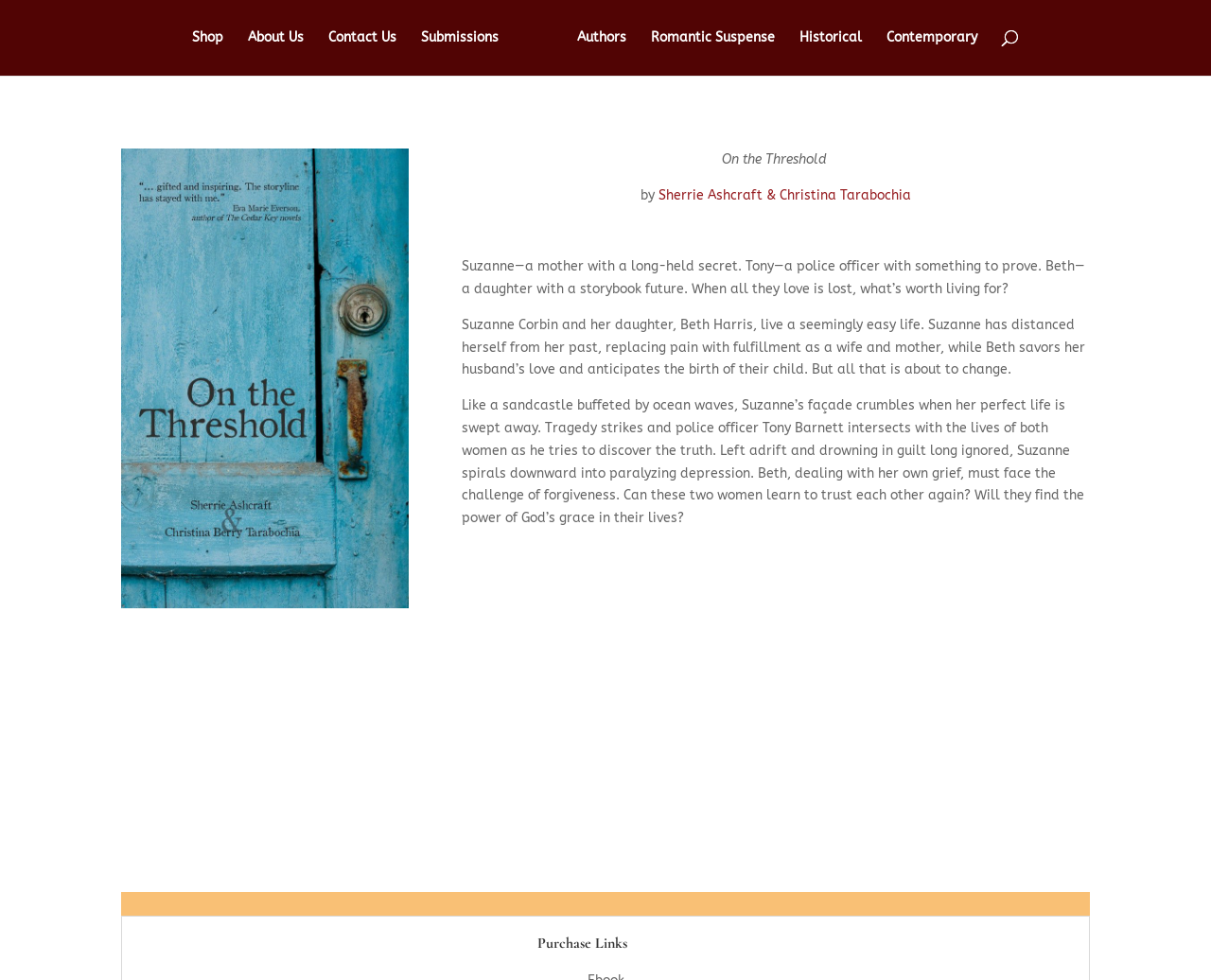Explain the contents of the webpage comprehensively.

This webpage is about a book titled "On the Threshold" by authors Sherrie Ashcraft and Christina Tarabochia. At the top, there are several links to different sections of the website, including "Shop", "About Us", "Contact Us", "Submissions", and "Authors". These links are positioned horizontally, with "Shop" on the left and "Authors" on the right. 

Below these links, there is a prominent image of the book cover, "Ashberry Lane", which is also a link. To the right of the image, there are more links to different genres, including "Romantic Suspense", "Historical", and "Contemporary". 

In the main content area, there is a brief summary of the book. The title "On the Threshold" is displayed prominently, followed by the authors' names. The summary is divided into three paragraphs, describing the story of the two main characters, Suzanne and Beth, and their struggles with tragedy, guilt, and forgiveness. 

At the bottom of the page, there is a search bar that spans almost the entire width of the page. Below the search bar, there is a heading "Purchase Links".